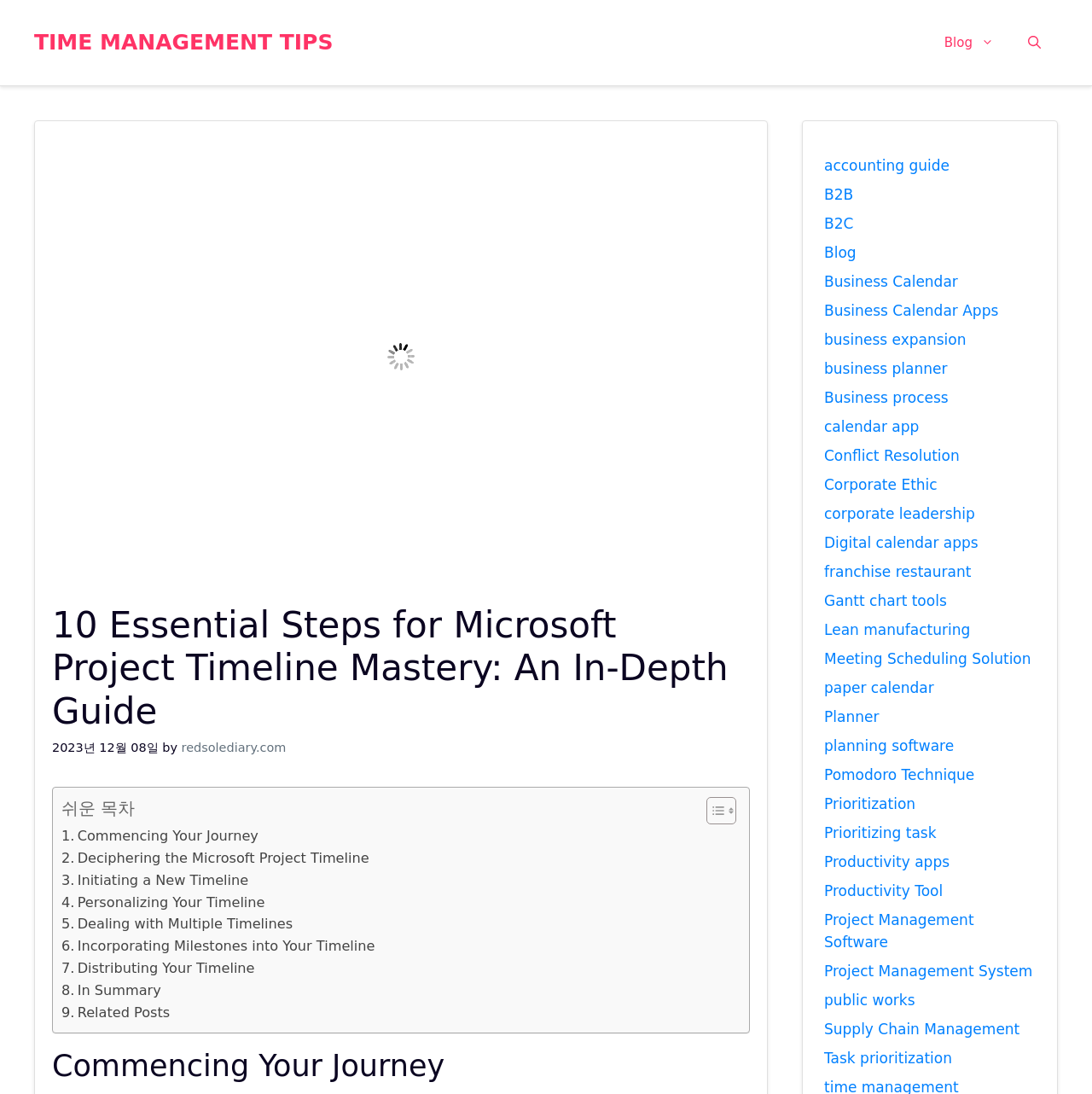Extract the main title from the webpage.

10 Essential Steps for Microsoft Project Timeline Mastery: An In-Depth Guide